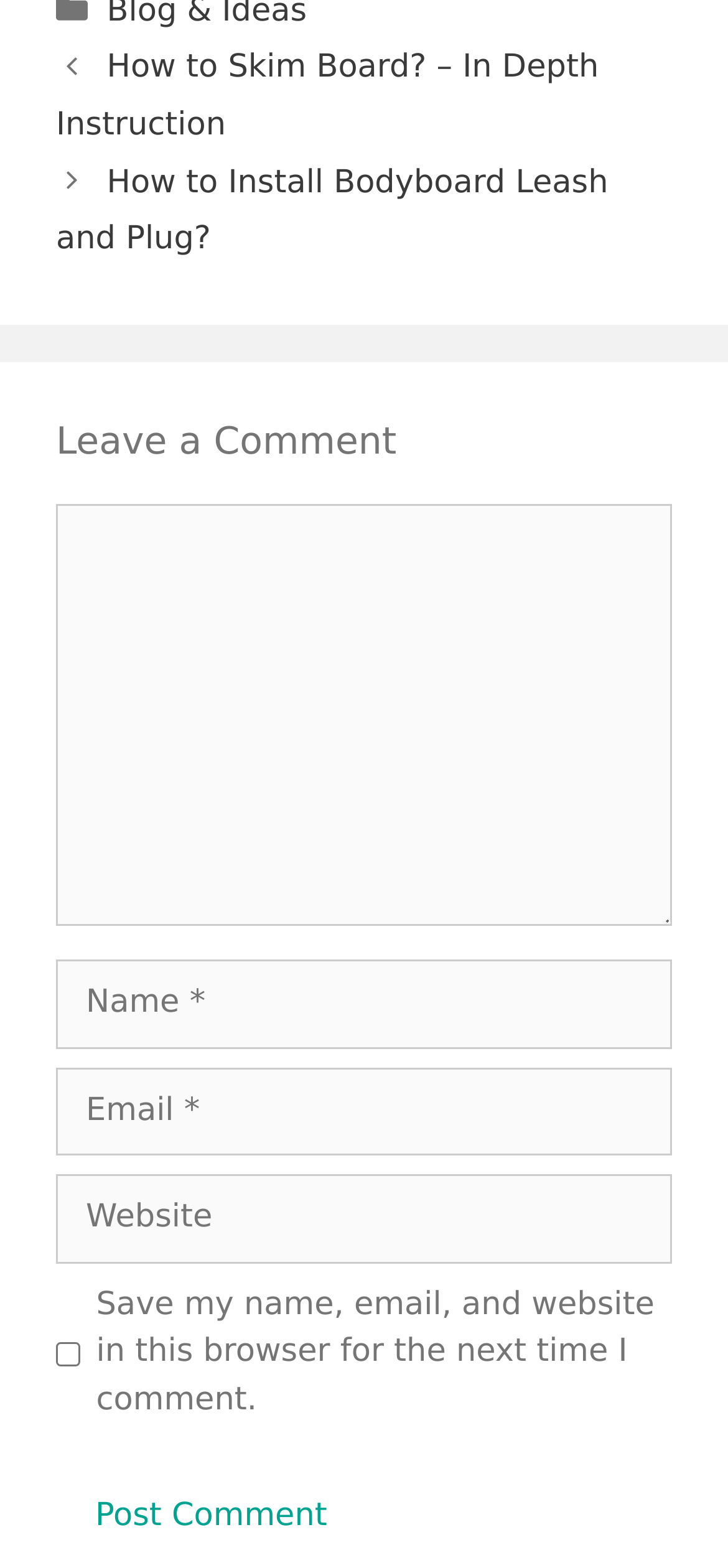Respond to the question with just a single word or phrase: 
How many textboxes are required?

3